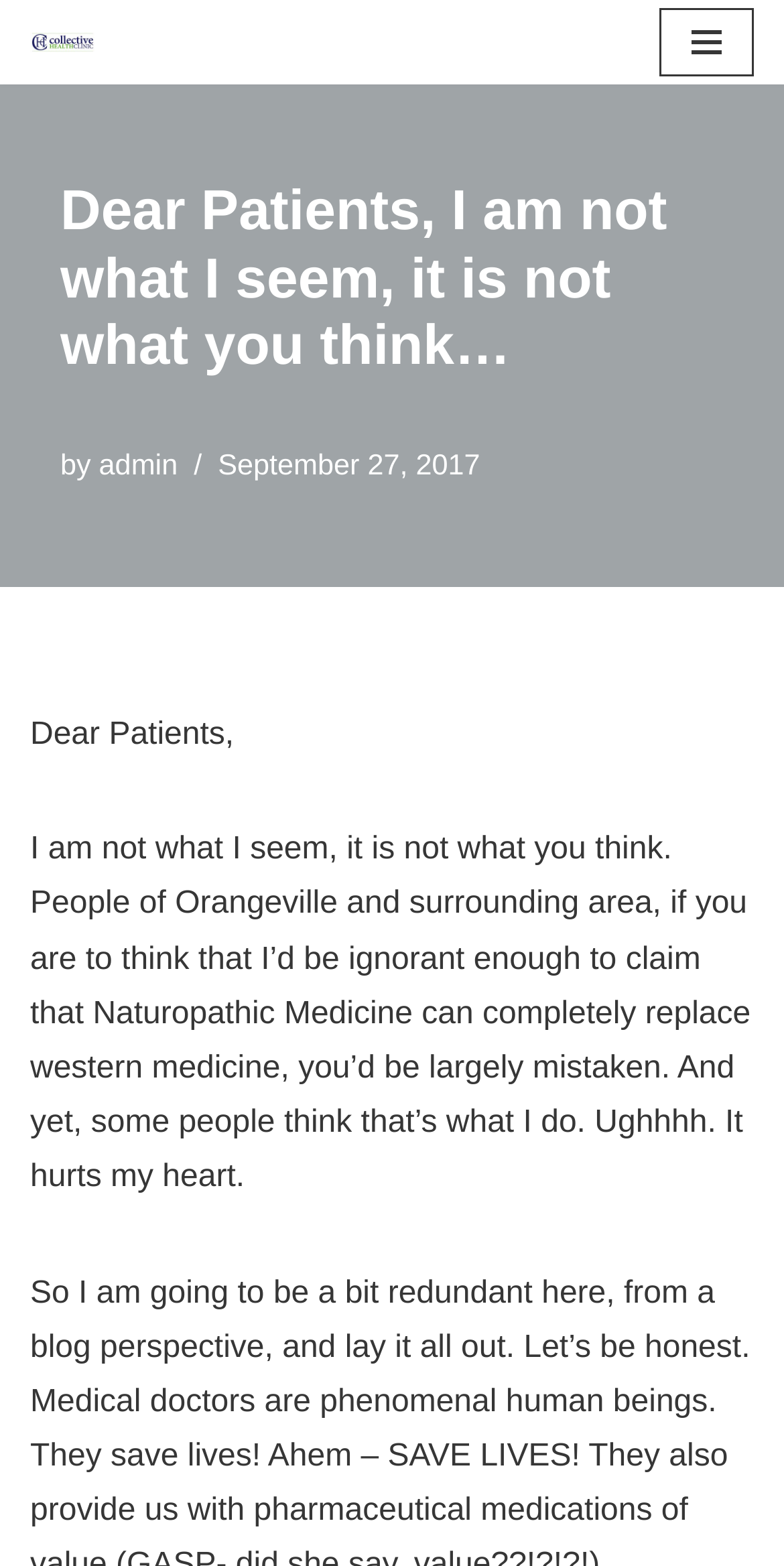What is the author of the blog post?
Give a detailed response to the question by analyzing the screenshot.

The author of the blog post can be found by looking at the 'by' text followed by a link, which indicates the author's name. In this case, the author's name is 'admin'.